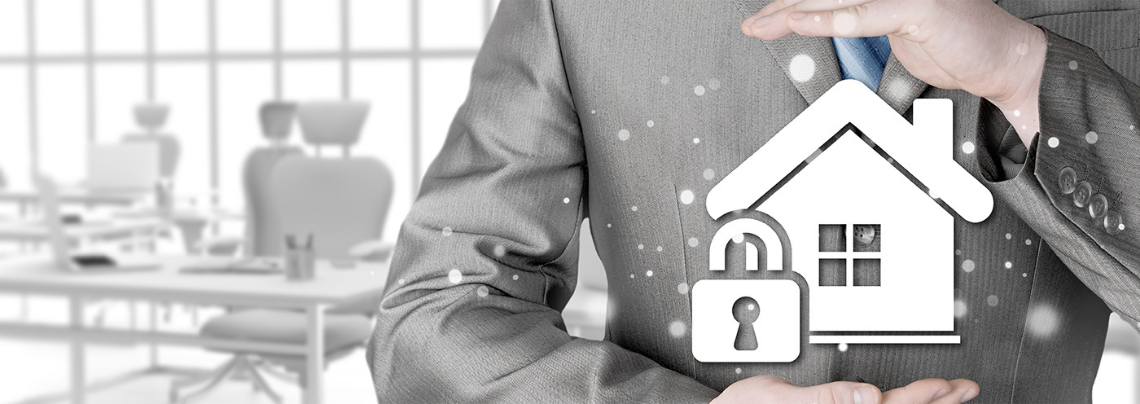Provide a thorough description of what you see in the image.

The image depicts a professional, elegantly dressed individual in a suit, holding their hands in a protective gesture around a graphic representation of a house and a locked padlock. This imagery symbolizes security and protection, emphasizing the importance of safeguarding one’s home. The background features a modern office environment, subtly blurred to keep the focus on the figure and the security icon. The overall composition communicates a strong message about the role of locksmith services in ensuring residential safety and security. This image aligns with content that encourages readers to engage with topics related to locking systems and home protection strategies, likely featured on a blog exploring locksmith services.